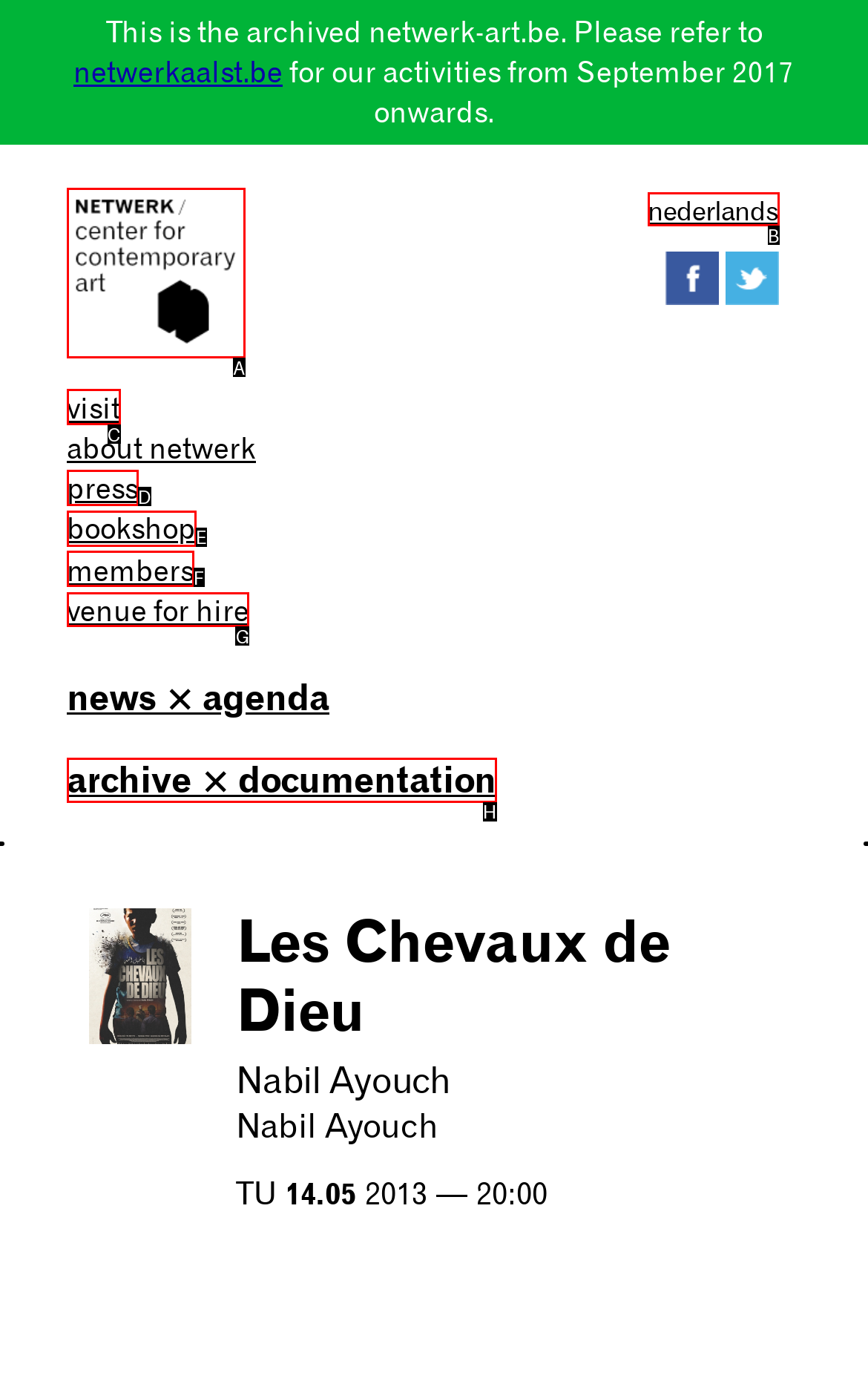Tell me which one HTML element I should click to complete the following instruction: Read about Arthur Ashe Learning Center
Answer with the option's letter from the given choices directly.

None